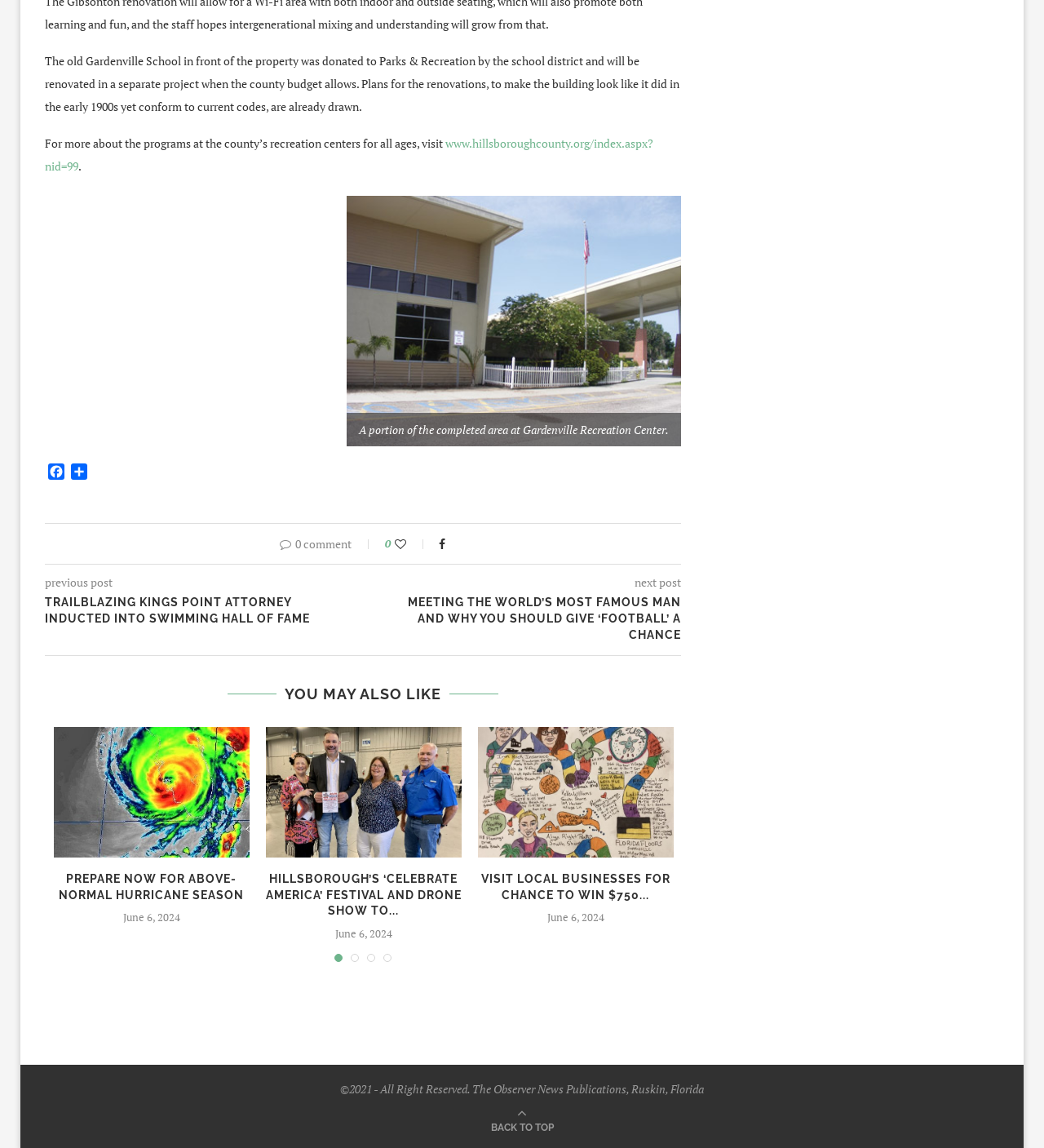What is the purpose of the 'Back to Top' link?
Please use the image to provide an in-depth answer to the question.

The link ' BACK TO TOP' is present at the bottom of the page, suggesting that its purpose is to allow users to quickly scroll back to the top of the page.